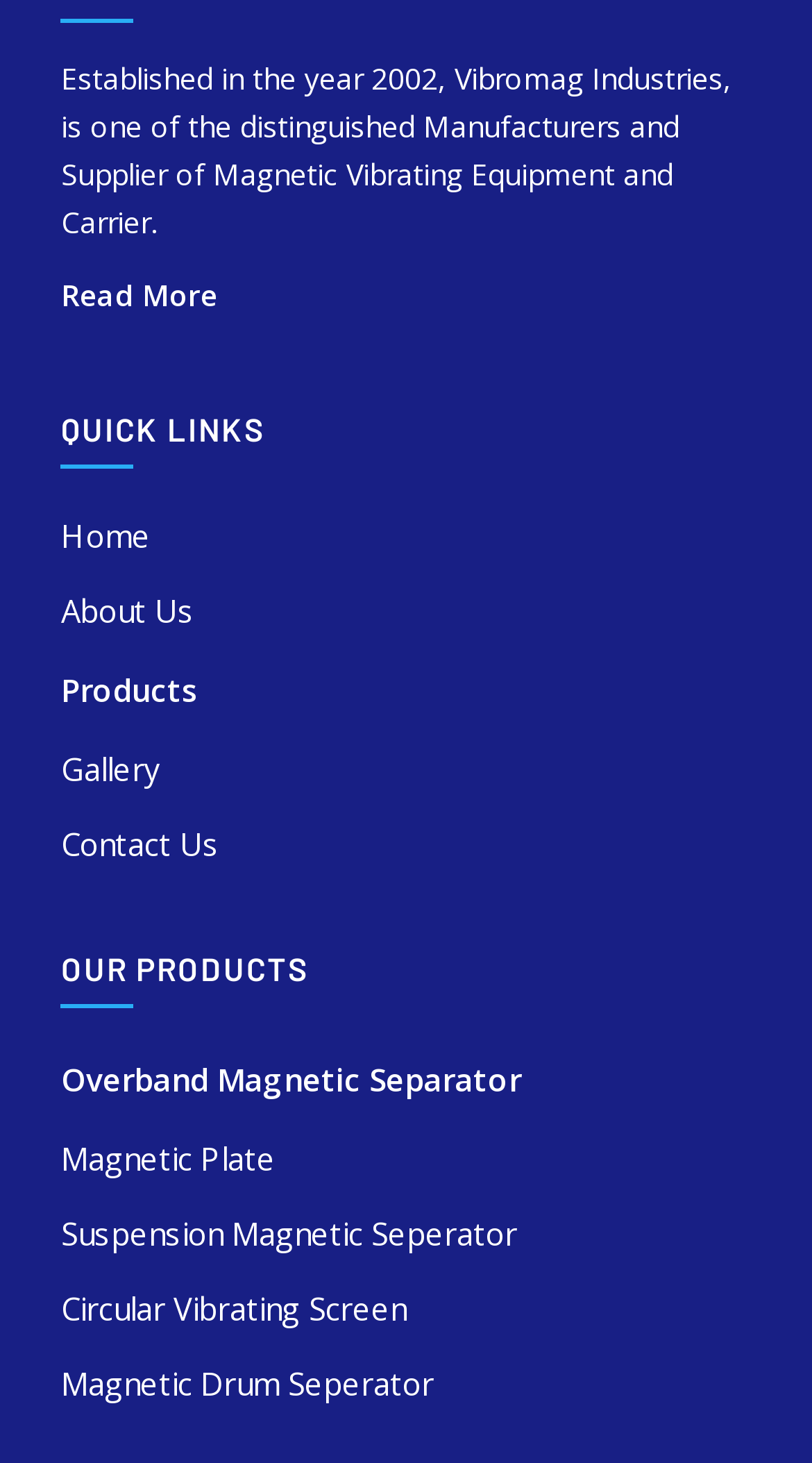How many products are listed under OUR PRODUCTS?
Using the image, respond with a single word or phrase.

5